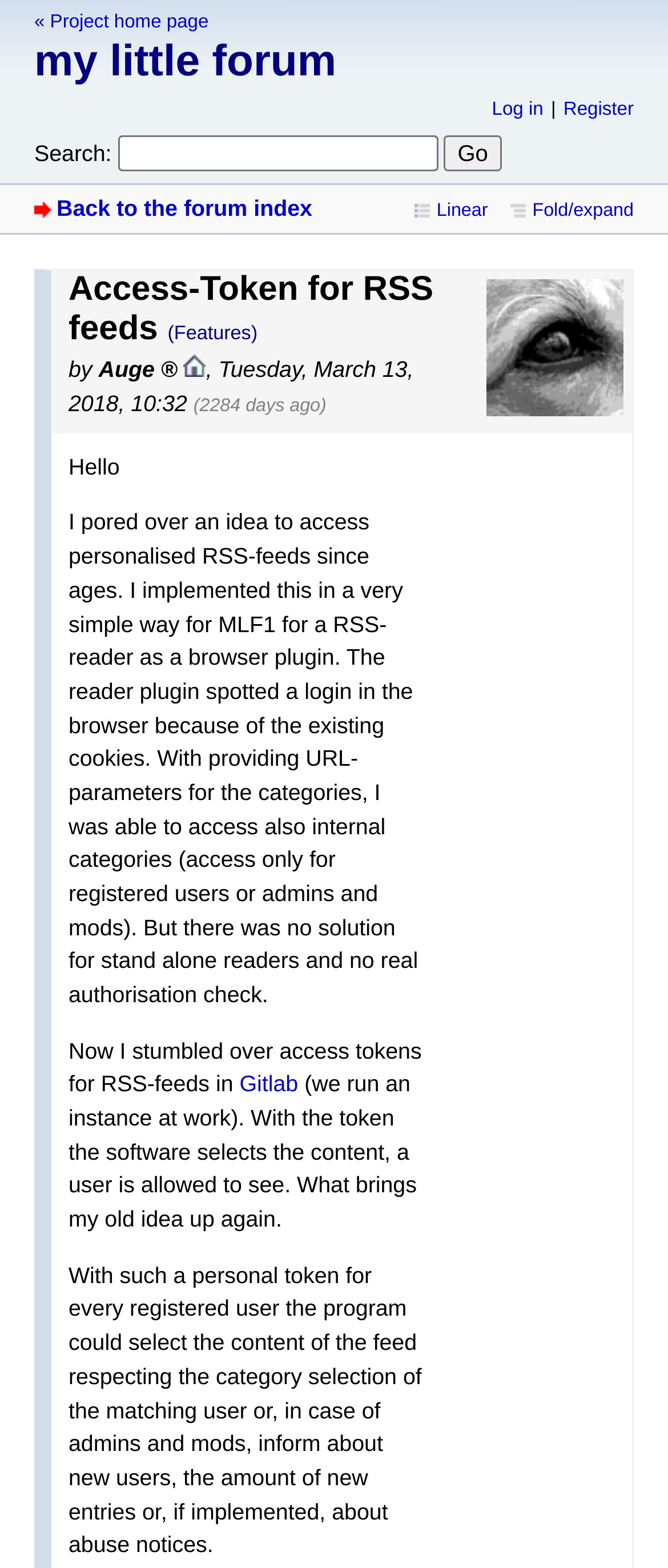What is the date of the post?
Please respond to the question with a detailed and informative answer.

I found the answer by examining the static text element with the text 'Tuesday, March 13, 2018, 10:32' which indicates the date and time of the post.